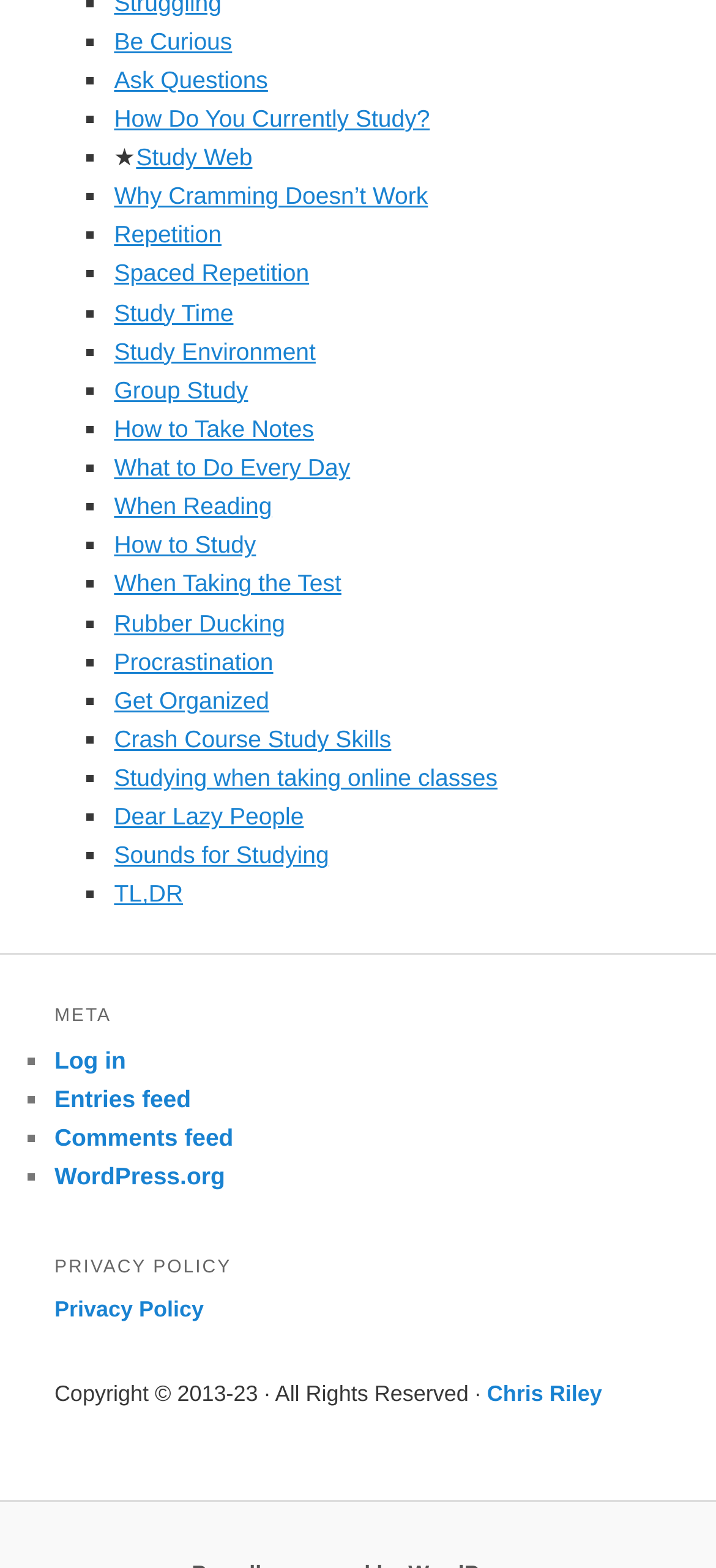Locate the bounding box coordinates of the clickable region necessary to complete the following instruction: "Visit 'WordPress.org'". Provide the coordinates in the format of four float numbers between 0 and 1, i.e., [left, top, right, bottom].

[0.076, 0.741, 0.314, 0.759]